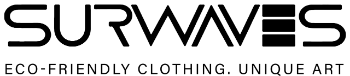Thoroughly describe the content and context of the image.

The image features the logo of "Surwaves," a brand dedicated to offering eco-friendly clothing combined with unique artistic designs. The logo prominently displays the brand name "SURWAVES" in bold, uppercase letters, conveying strength and clarity. Below the brand name, the tagline "ECO-FRIENDLY CLOTHING. UNIQUE ART" emphasizes the brand's commitment to sustainability and individuality in fashion. This visually striking logo captures the essence of Surwaves, appealing to environmentally-conscious consumers who appreciate artistic expression in their clothing choices.